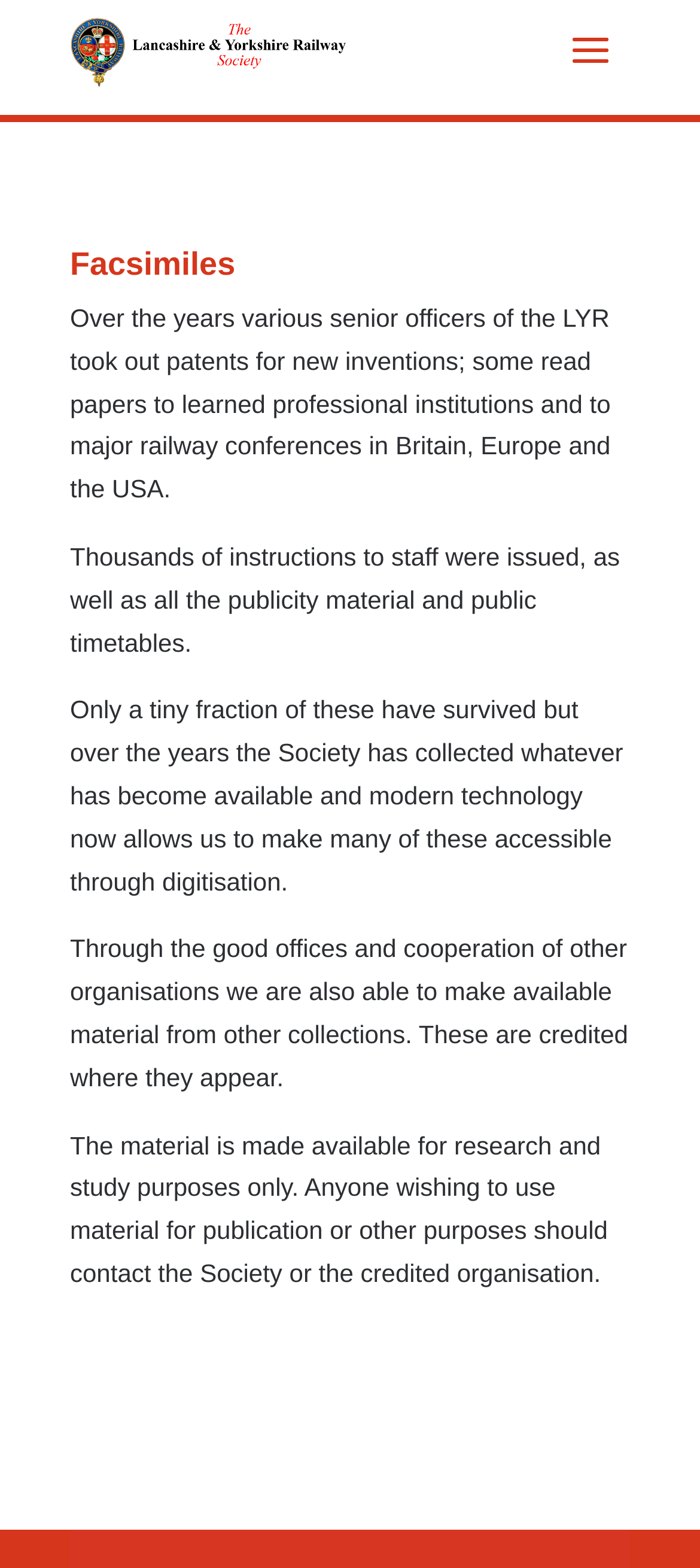What is the source of the material on this website?
Look at the image and answer with only one word or phrase.

LYR and other collections